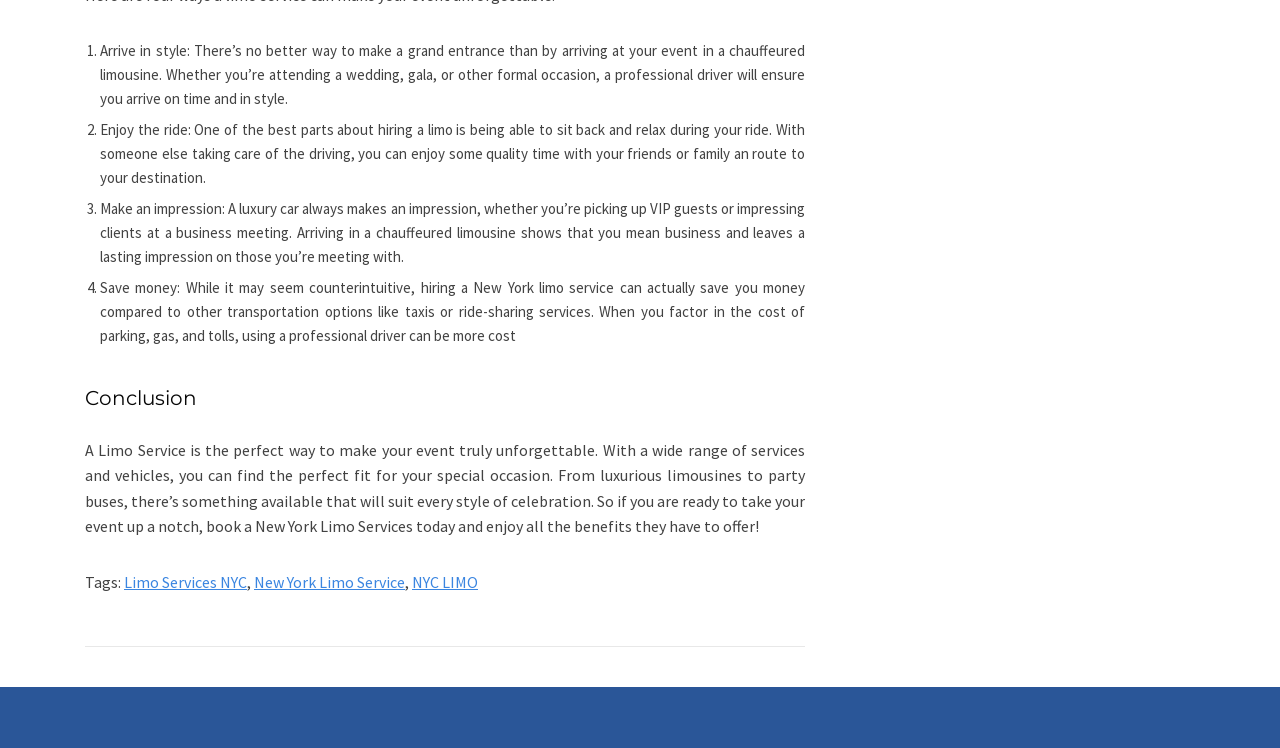Give a short answer using one word or phrase for the question:
What is the tone of the conclusion section?

Encouraging